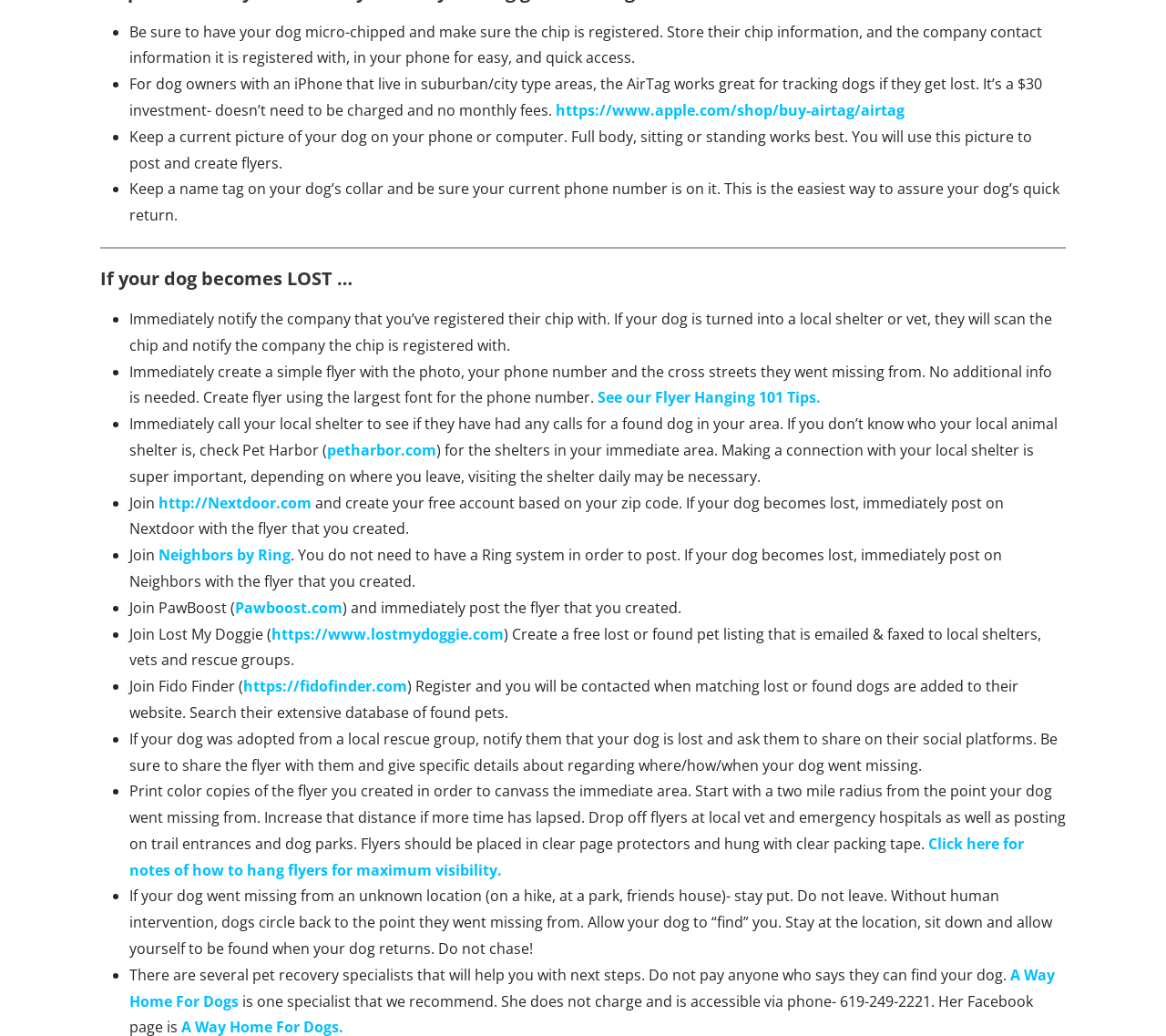Given the element description A Way Home For Dogs, specify the bounding box coordinates of the corresponding UI element in the format (top-left x, top-left y, bottom-right x, bottom-right y). All values must be between 0 and 1.

[0.111, 0.931, 0.905, 0.976]